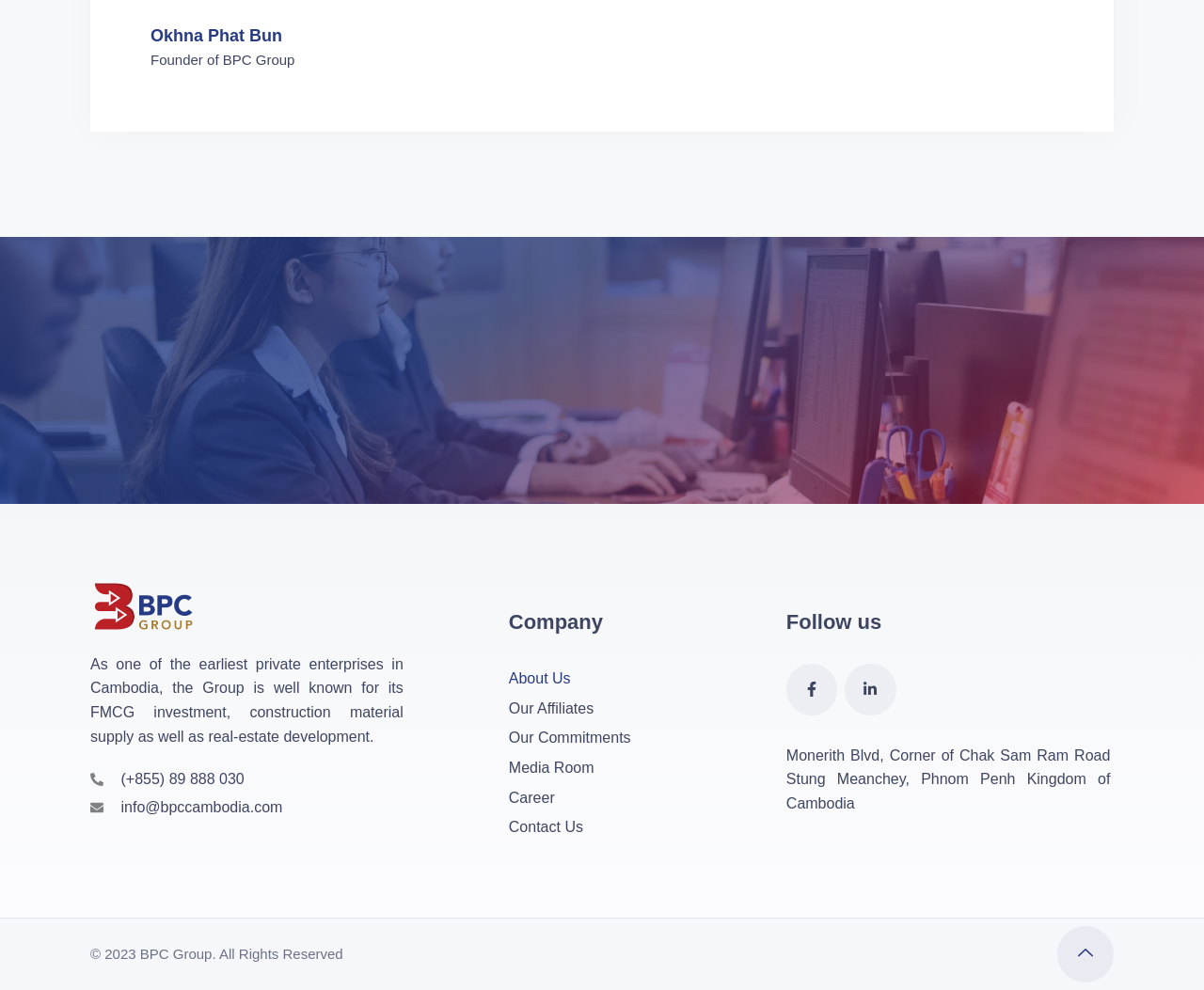Locate the bounding box of the UI element described by: "parent_node: Email * aria-describedby="email-notes" name="email"" in the given webpage screenshot.

None